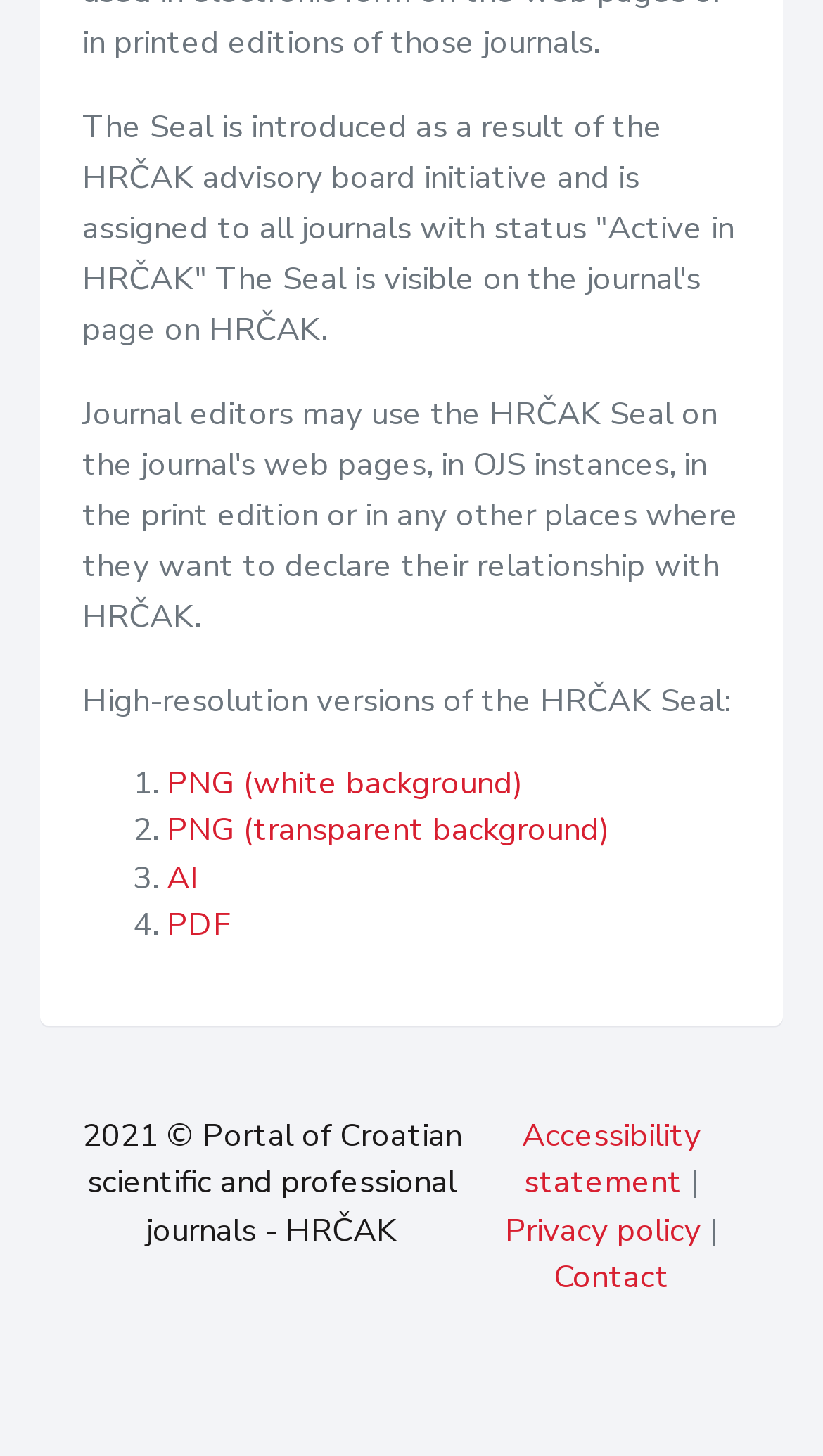Determine the bounding box coordinates for the HTML element described here: "PNG (transparent background)".

[0.203, 0.556, 0.741, 0.584]